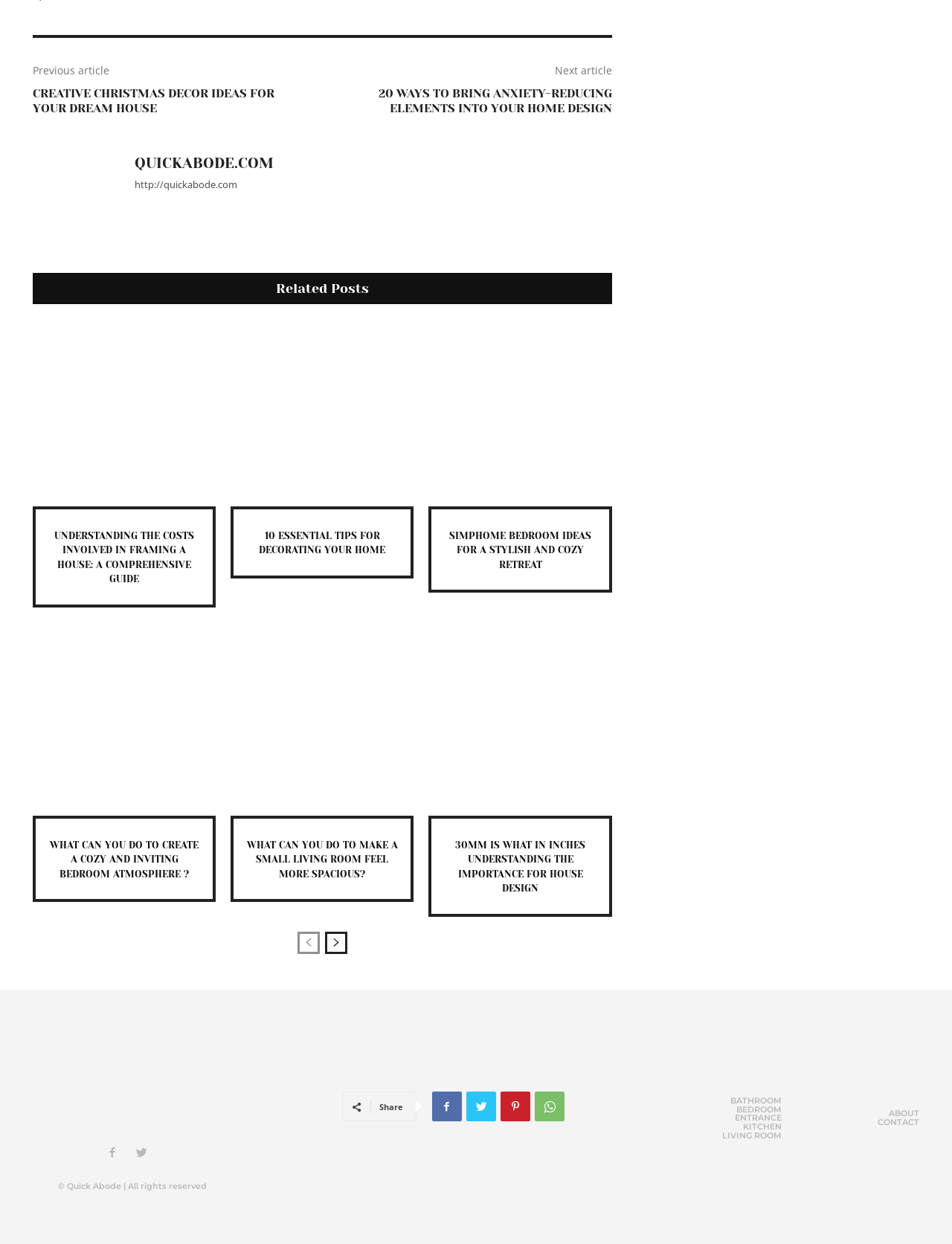Use a single word or phrase to answer the question: 
What is the purpose of the 'Related Posts' section?

To show related articles